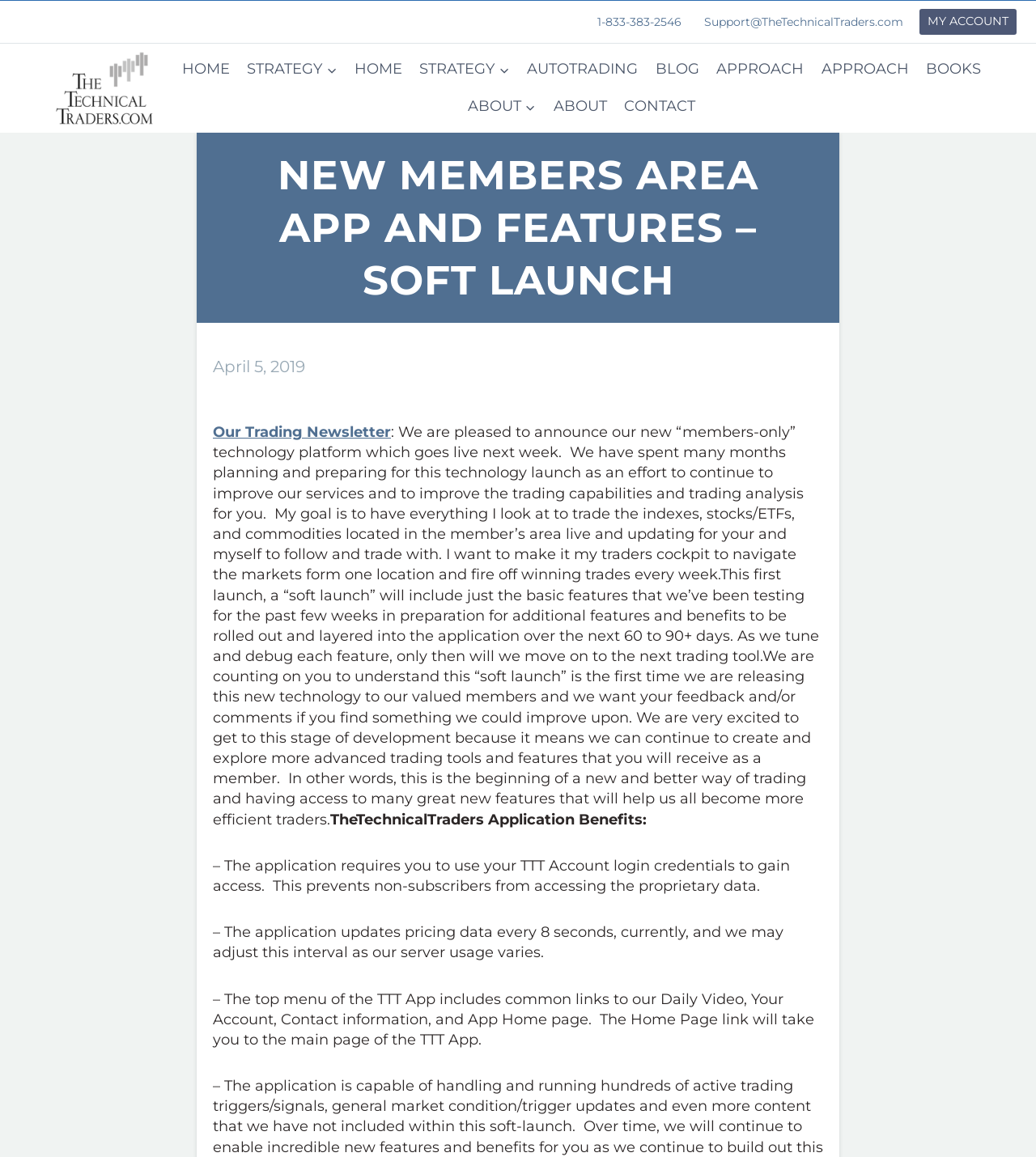Please provide a comprehensive response to the question below by analyzing the image: 
How often does the application update pricing data?

I found the answer by reading the text on the webpage, which mentions 'The application updates pricing data every 8 seconds, currently, and we may adjust this interval as our server usage varies'.